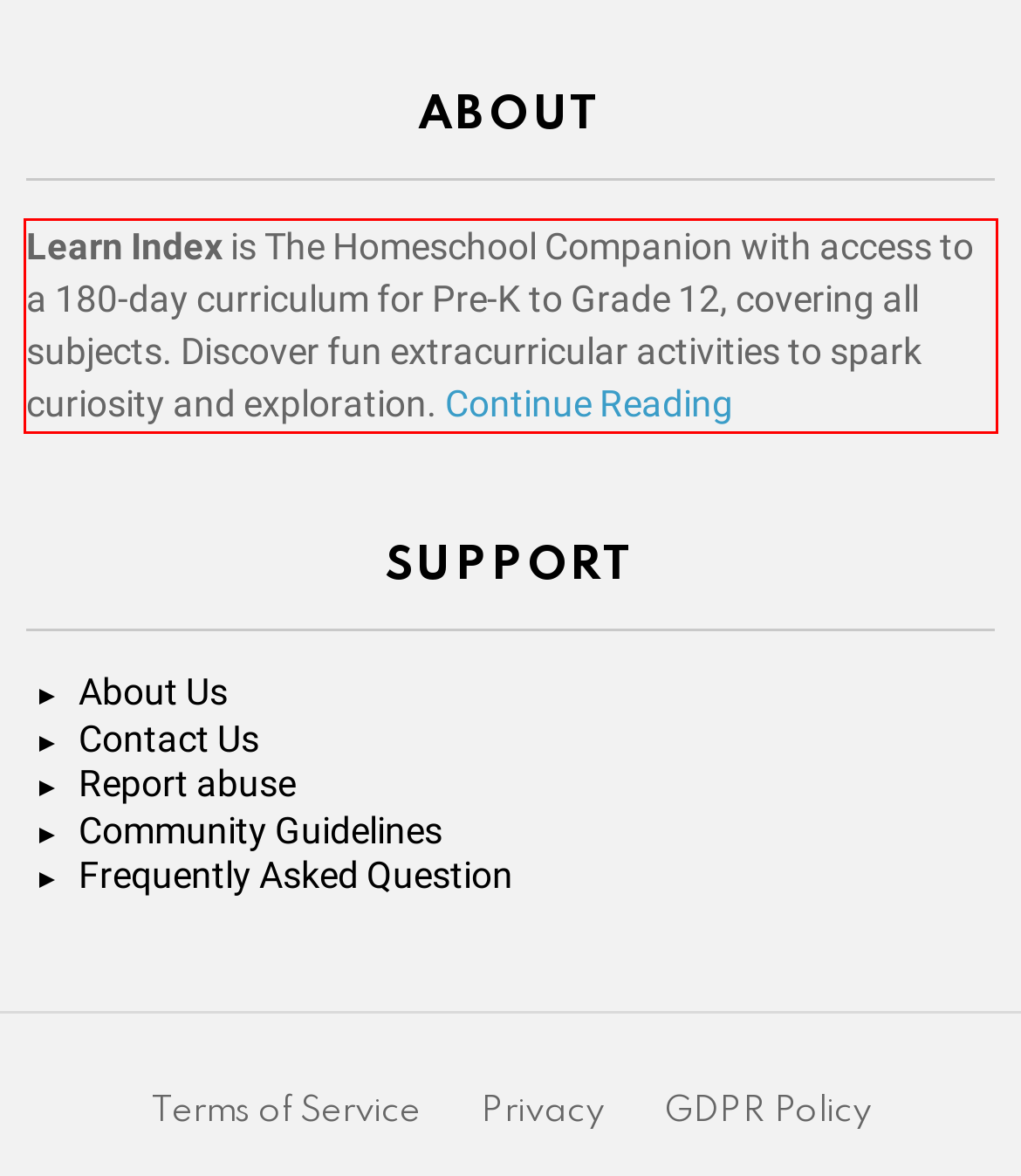Identify the text inside the red bounding box in the provided webpage screenshot and transcribe it.

Learn Index is The Homeschool Companion with access to a 180-day curriculum for Pre-K to Grade 12, covering all subjects. Discover fun extracurricular activities to spark curiosity and exploration. Continue Reading